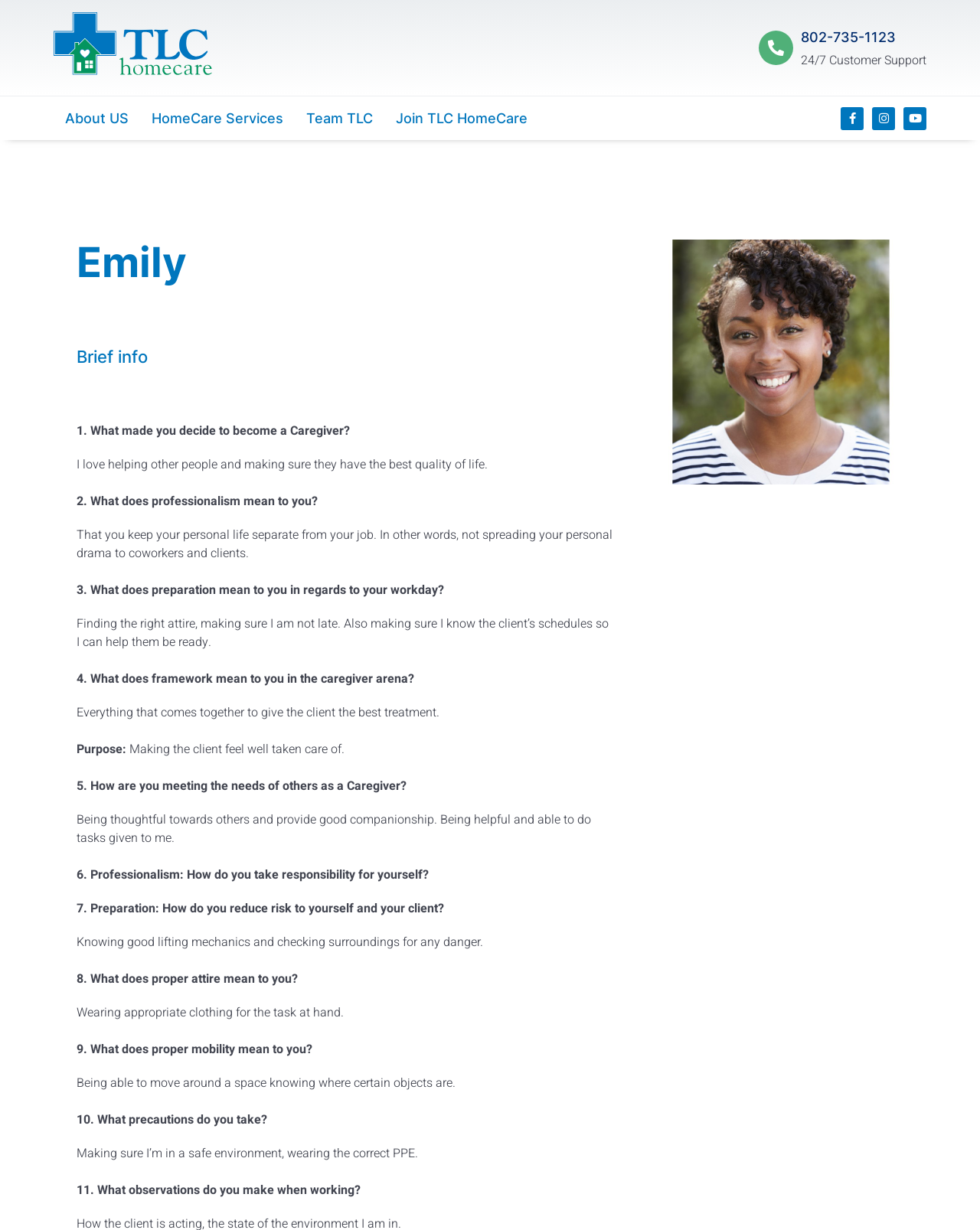Give a short answer using one word or phrase for the question:
What social media platforms are linked on the webpage?

Facebook, Instagram, Youtube